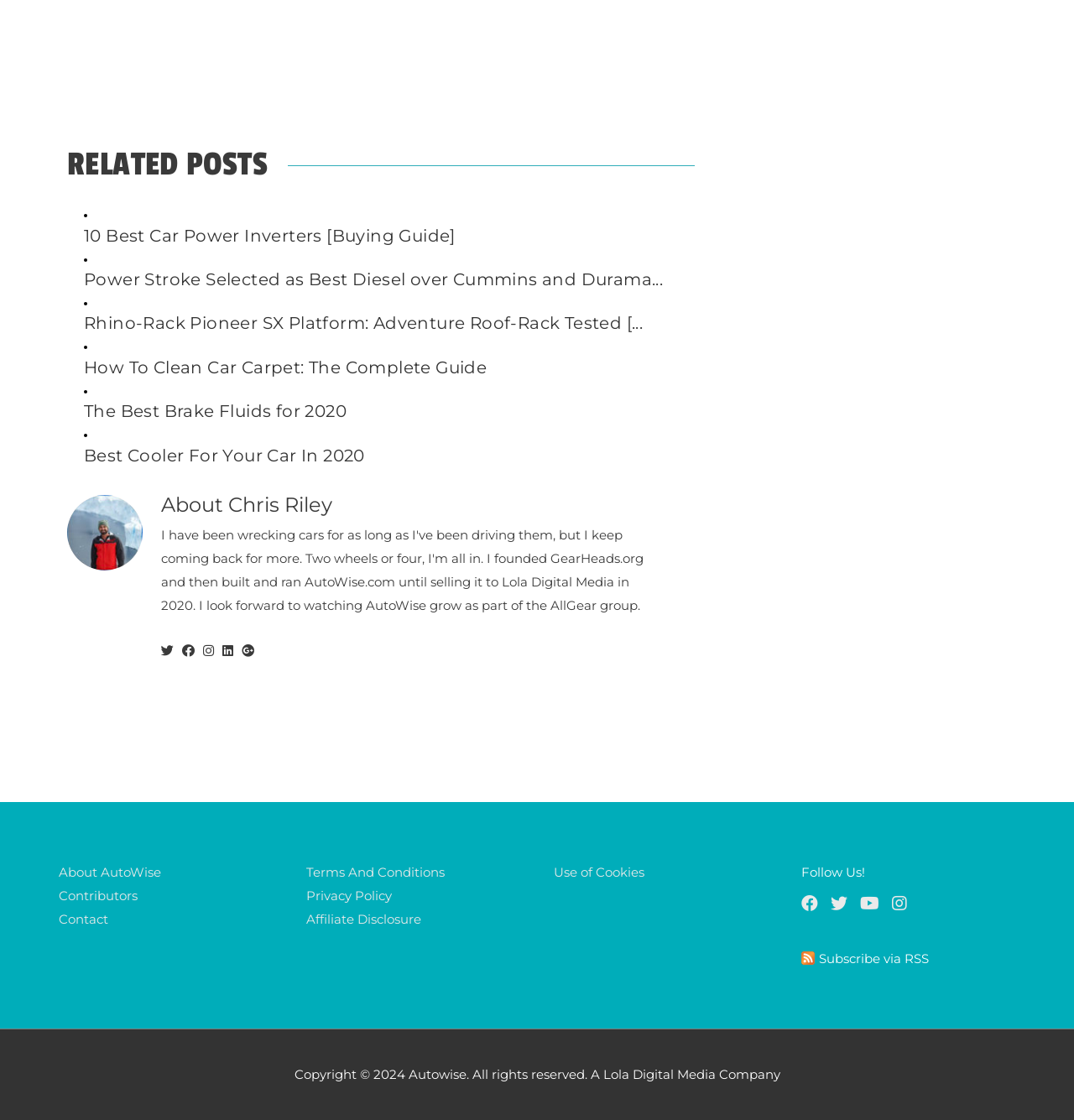Please specify the bounding box coordinates of the area that should be clicked to accomplish the following instruction: "Read 'How To Clean Car Carpet: The Complete Guide'". The coordinates should consist of four float numbers between 0 and 1, i.e., [left, top, right, bottom].

[0.078, 0.319, 0.631, 0.337]